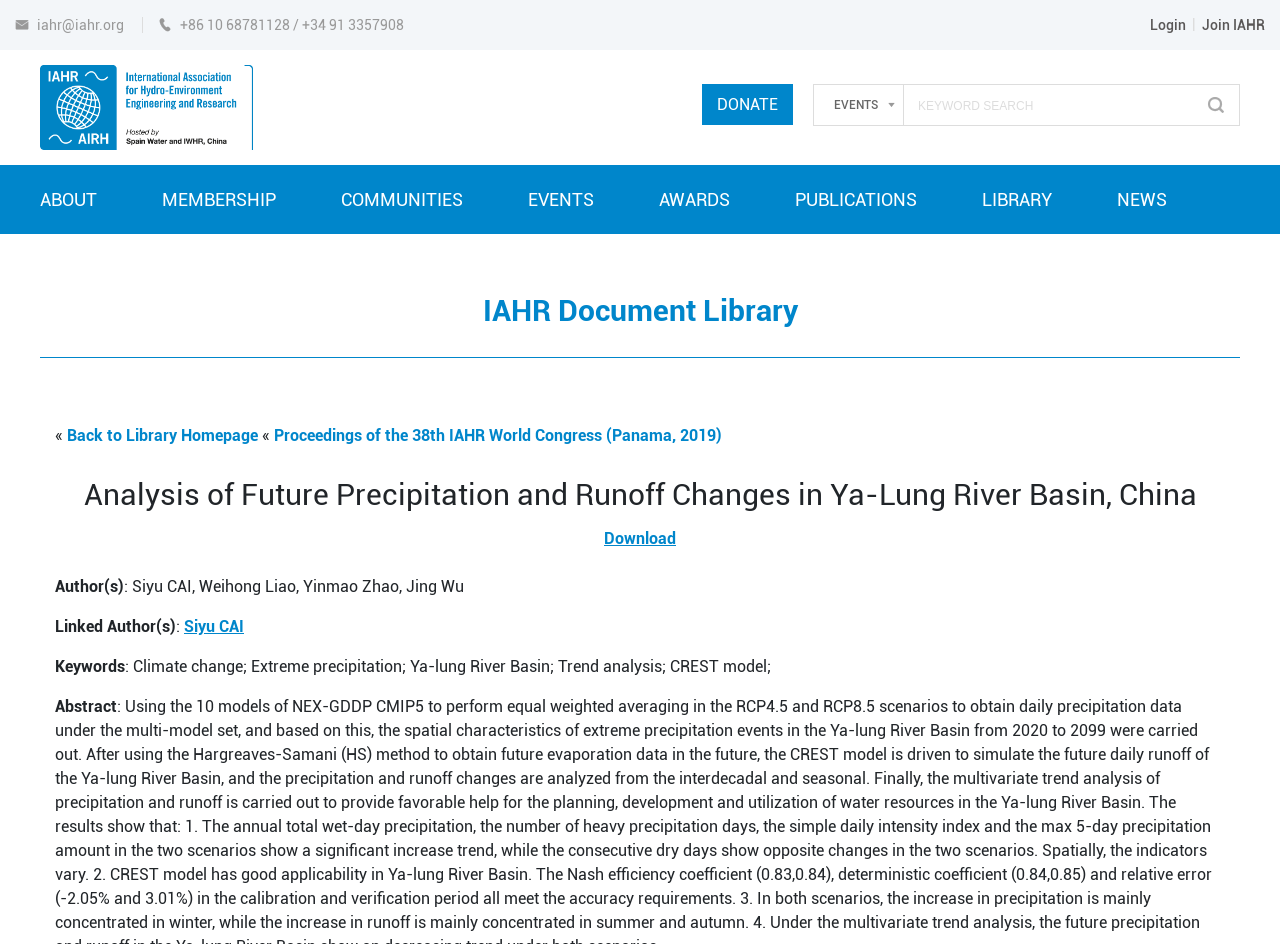Articulate a detailed summary of the webpage's content and design.

The webpage appears to be a document library page for the International Association for Hydro-Environment Engineering and Research (IAHR). At the top left, there is an IAHR logo image. Above the logo, there are several links and text elements, including a login link, a join IAHR link, and some contact information. 

Below the top section, there are several main navigation links, including ABOUT, MEMBERSHIP, COMMUNITIES, EVENTS, AWARDS, PUBLICATIONS, LIBRARY, and NEWS. These links are arranged horizontally across the page.

The main content of the page is a document details section. It has a heading that reads "IAHR Document Library" and a subheading that reads "Analysis of Future Precipitation and Runoff Changes in Ya-Lung River Basin, China". 

Below the subheading, there are some navigation links, including a "Back to Library Homepage" link and a link to the proceedings of the 38th IAHR World Congress. 

The document details section also includes a download link, author information, linked author profiles, keywords, and an abstract. The abstract summarizes the content of the document, which appears to be a research paper about analyzing future precipitation and runoff changes in the Ya-Lung River Basin, China.